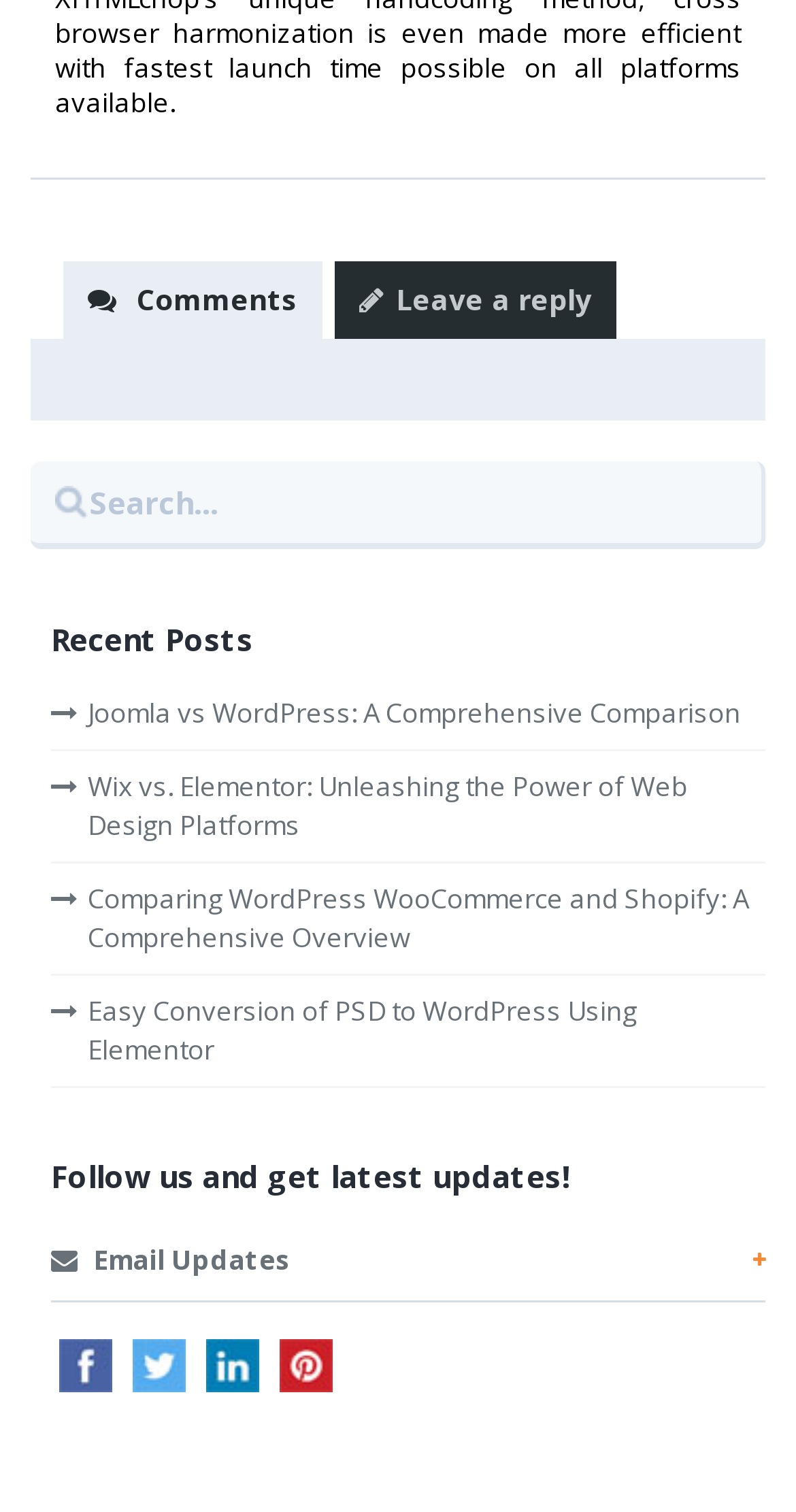Provide the bounding box coordinates for the area that should be clicked to complete the instruction: "Read the recent post about Joomla vs WordPress".

[0.11, 0.459, 0.931, 0.483]